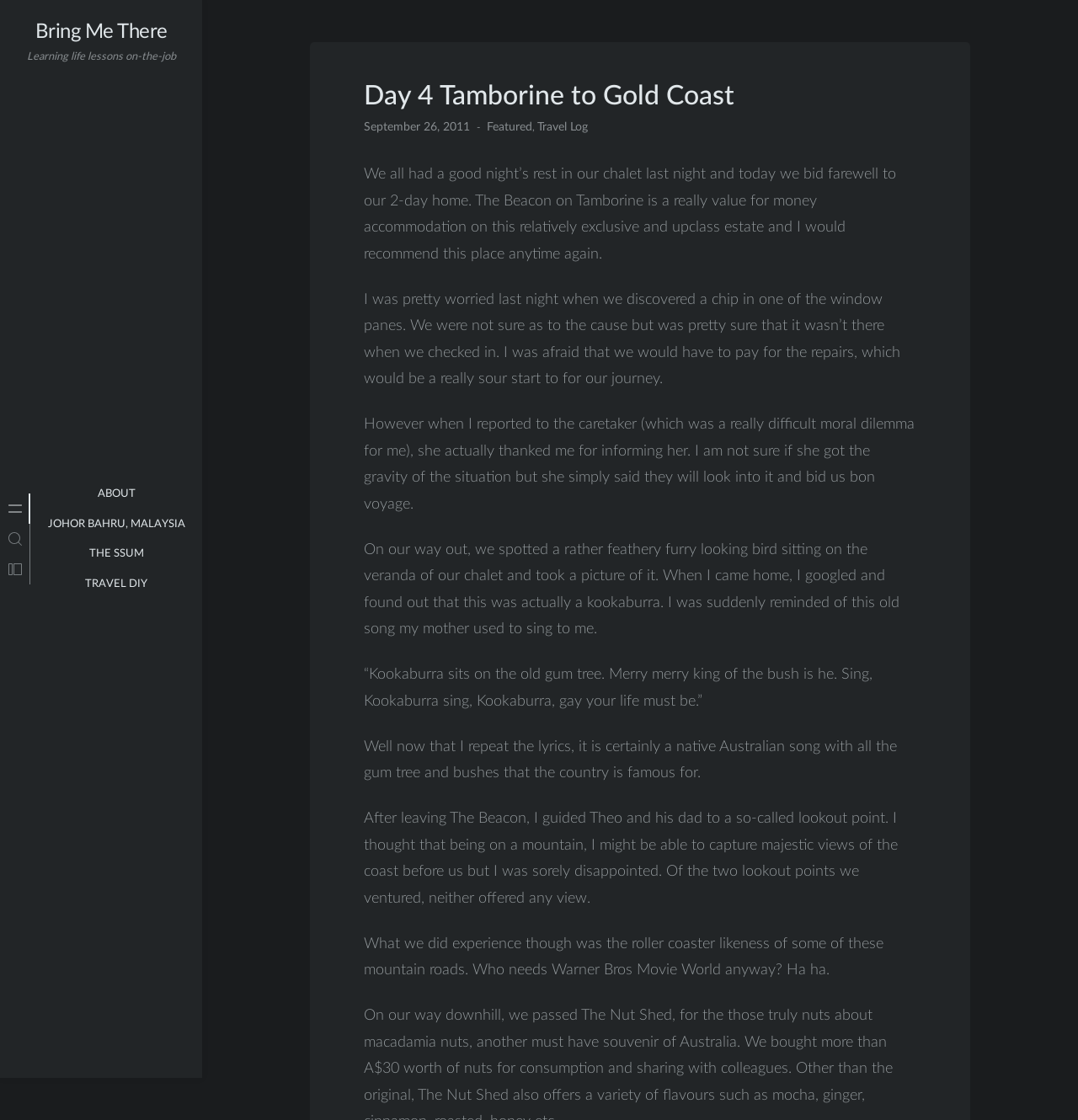Using the webpage screenshot, locate the HTML element that fits the following description and provide its bounding box: "Teo (Day 31 -)".

[0.038, 0.505, 0.178, 0.526]